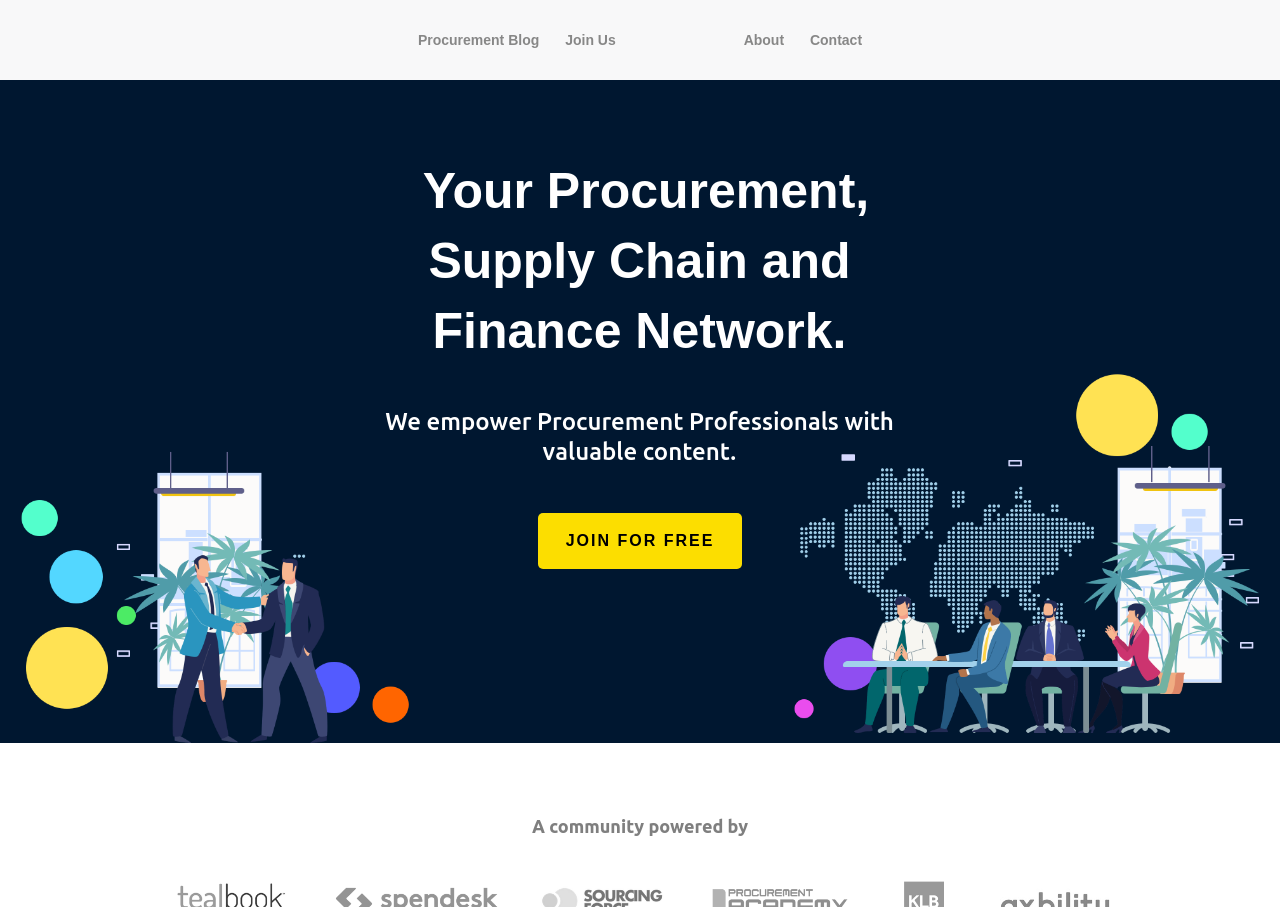Using the provided element description: "alt="TPN Procurement Network"", identify the bounding box coordinates. The coordinates should be four floats between 0 and 1 in the order [left, top, right, bottom].

[0.498, 0.001, 0.561, 0.09]